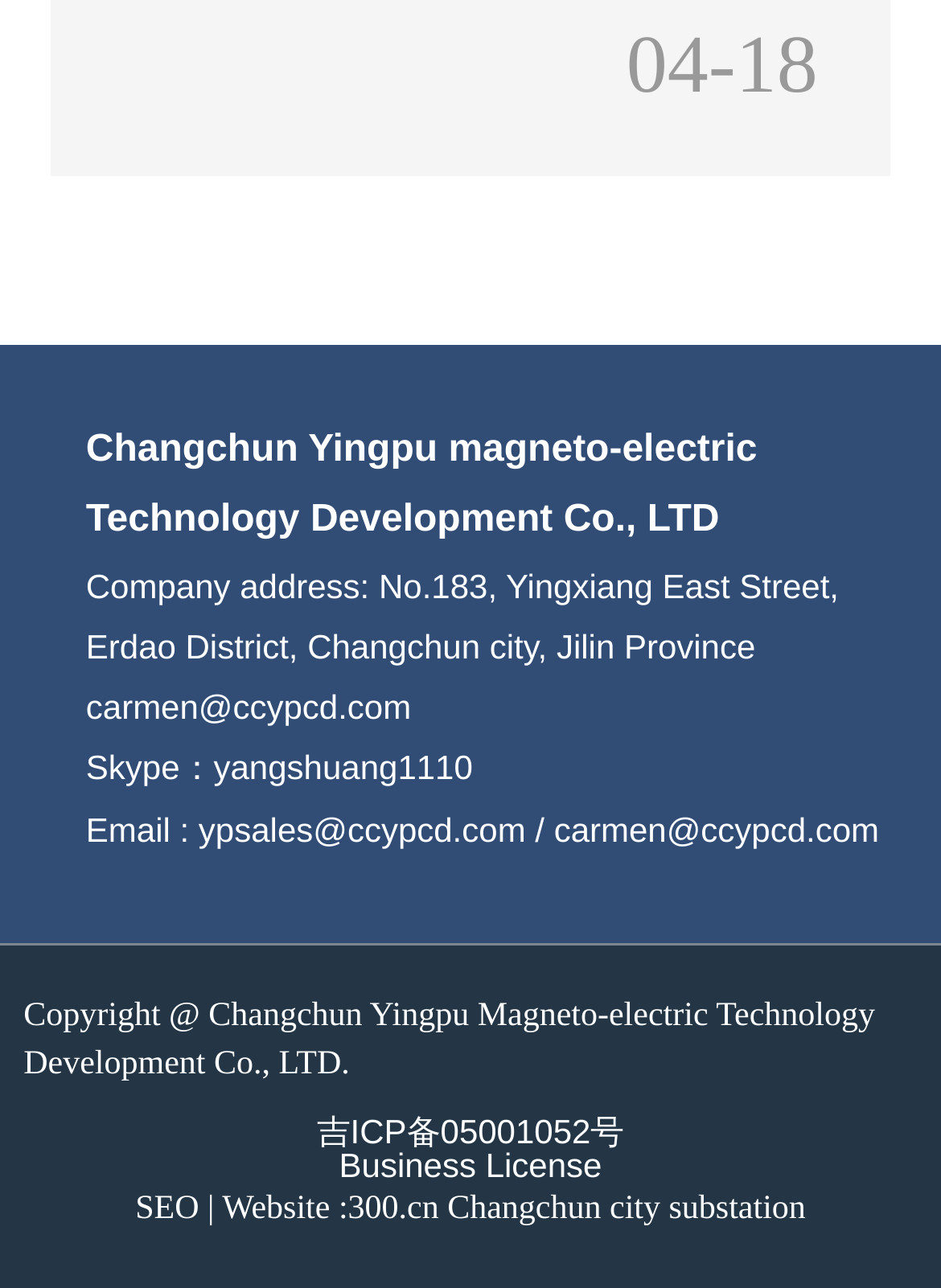Find the bounding box coordinates of the clickable region needed to perform the following instruction: "Contact via Skype". The coordinates should be provided as four float numbers between 0 and 1, i.e., [left, top, right, bottom].

[0.091, 0.581, 0.502, 0.611]